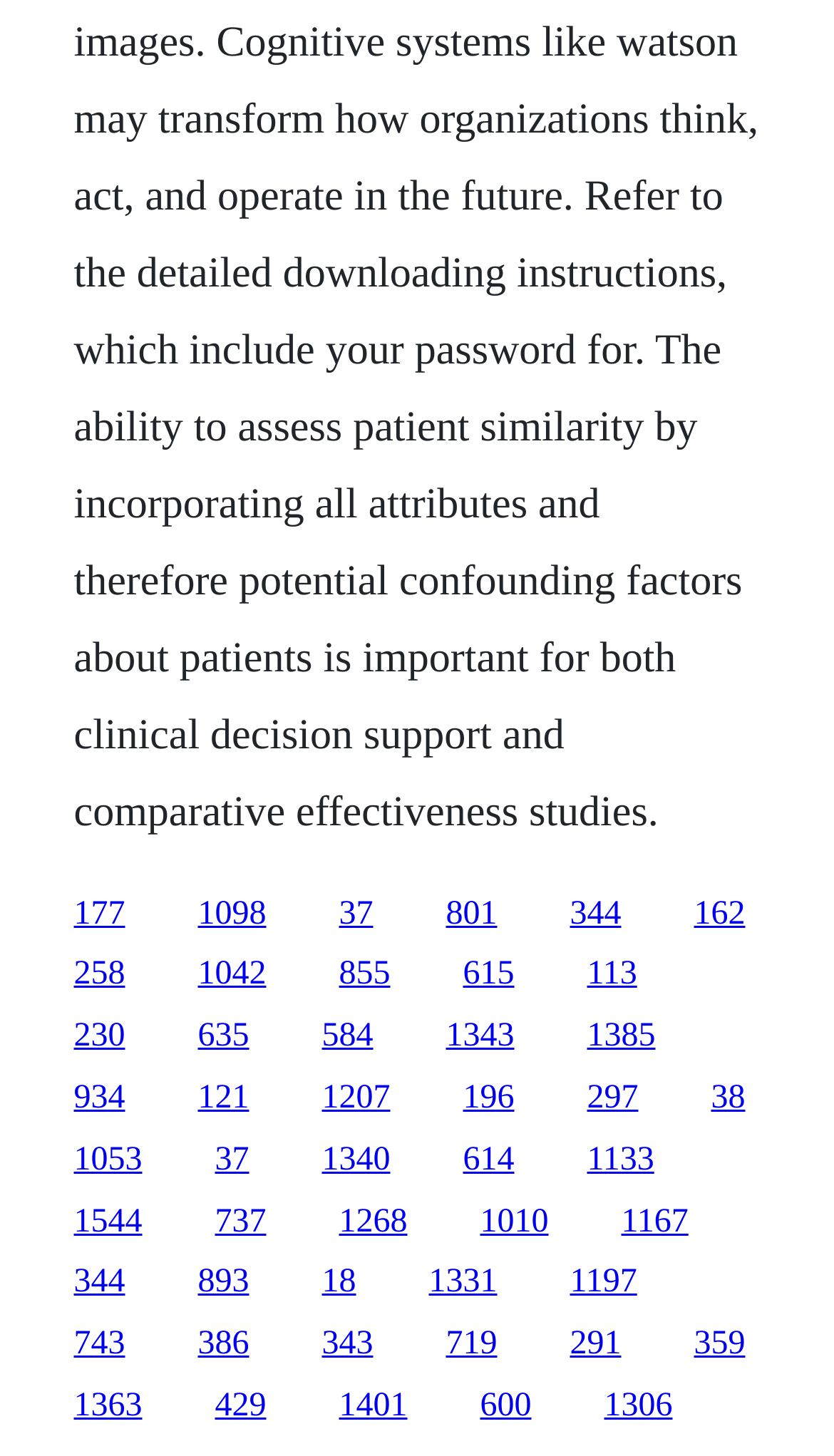Please identify the bounding box coordinates of the area that needs to be clicked to fulfill the following instruction: "go to the fifteenth link."

[0.704, 0.742, 0.764, 0.766]